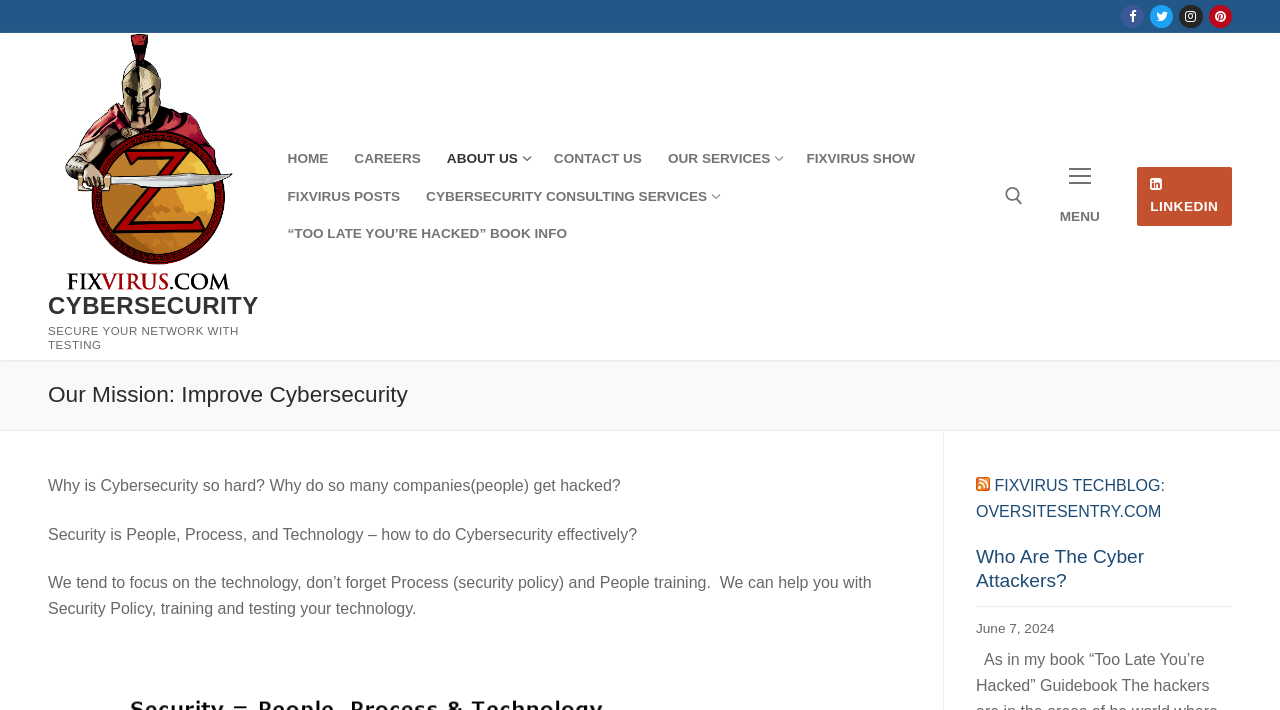Highlight the bounding box coordinates of the region I should click on to meet the following instruction: "Search for something".

[0.592, 0.365, 0.81, 0.483]